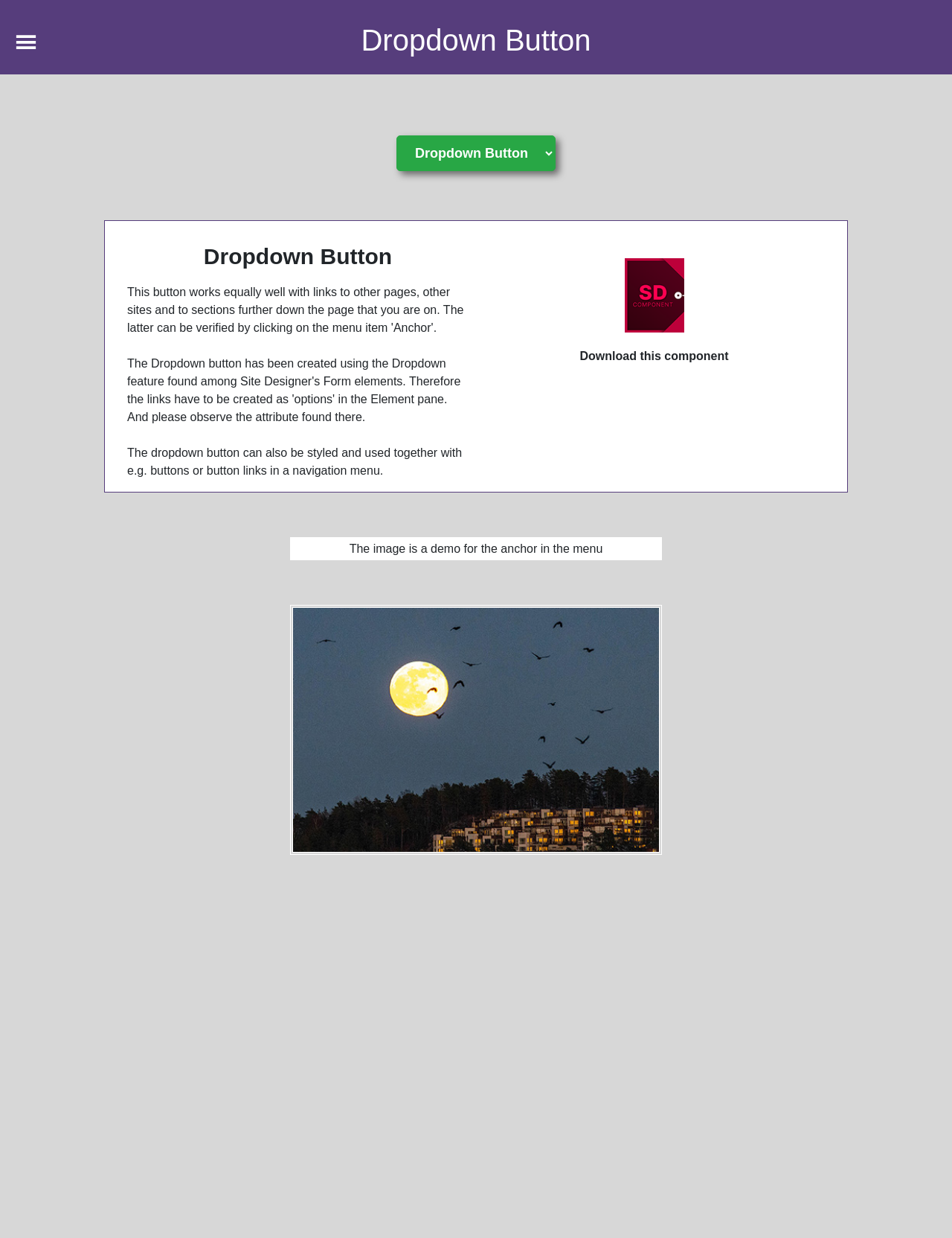What is the purpose of the dropdown button?
Based on the screenshot, respond with a single word or phrase.

Component shop navigation